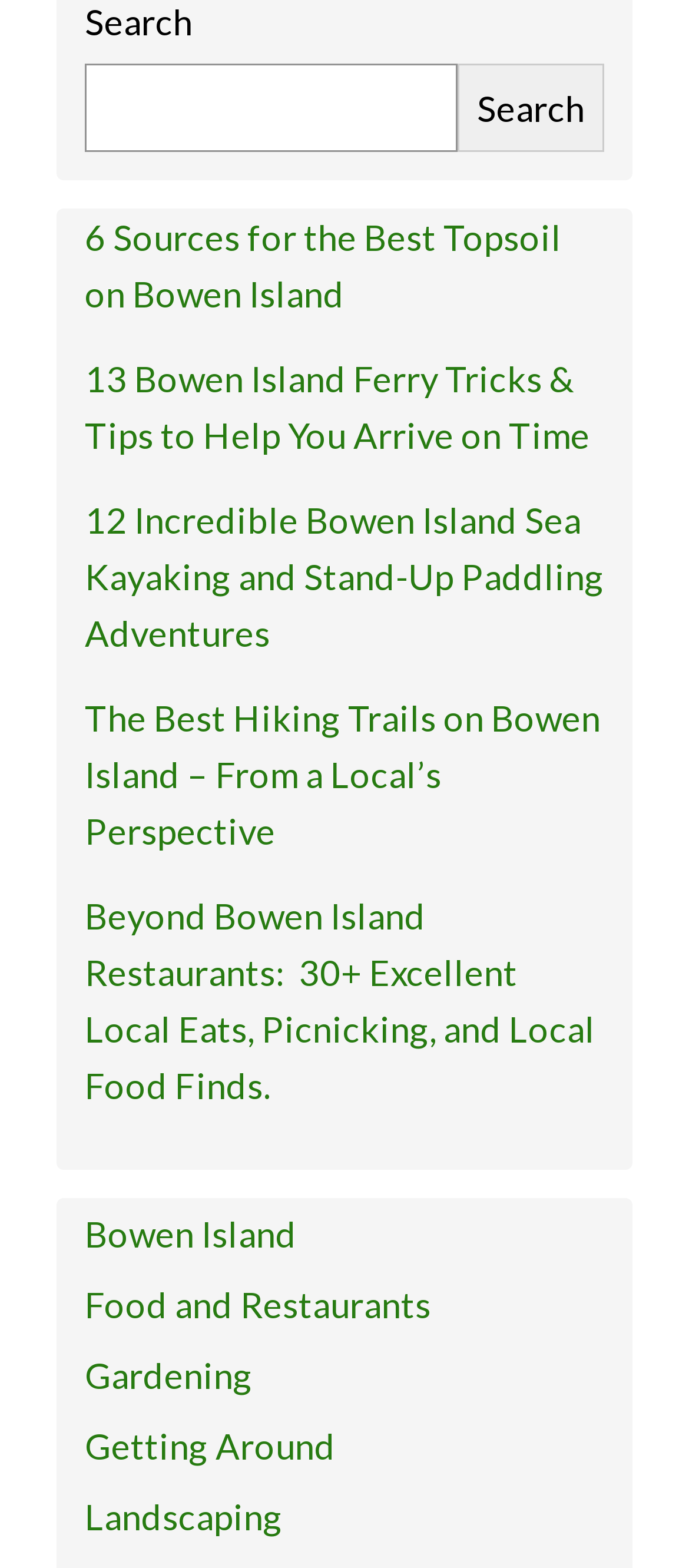Locate the bounding box of the UI element defined by this description: "Food and Restaurants". The coordinates should be given as four float numbers between 0 and 1, formatted as [left, top, right, bottom].

[0.123, 0.818, 0.626, 0.845]